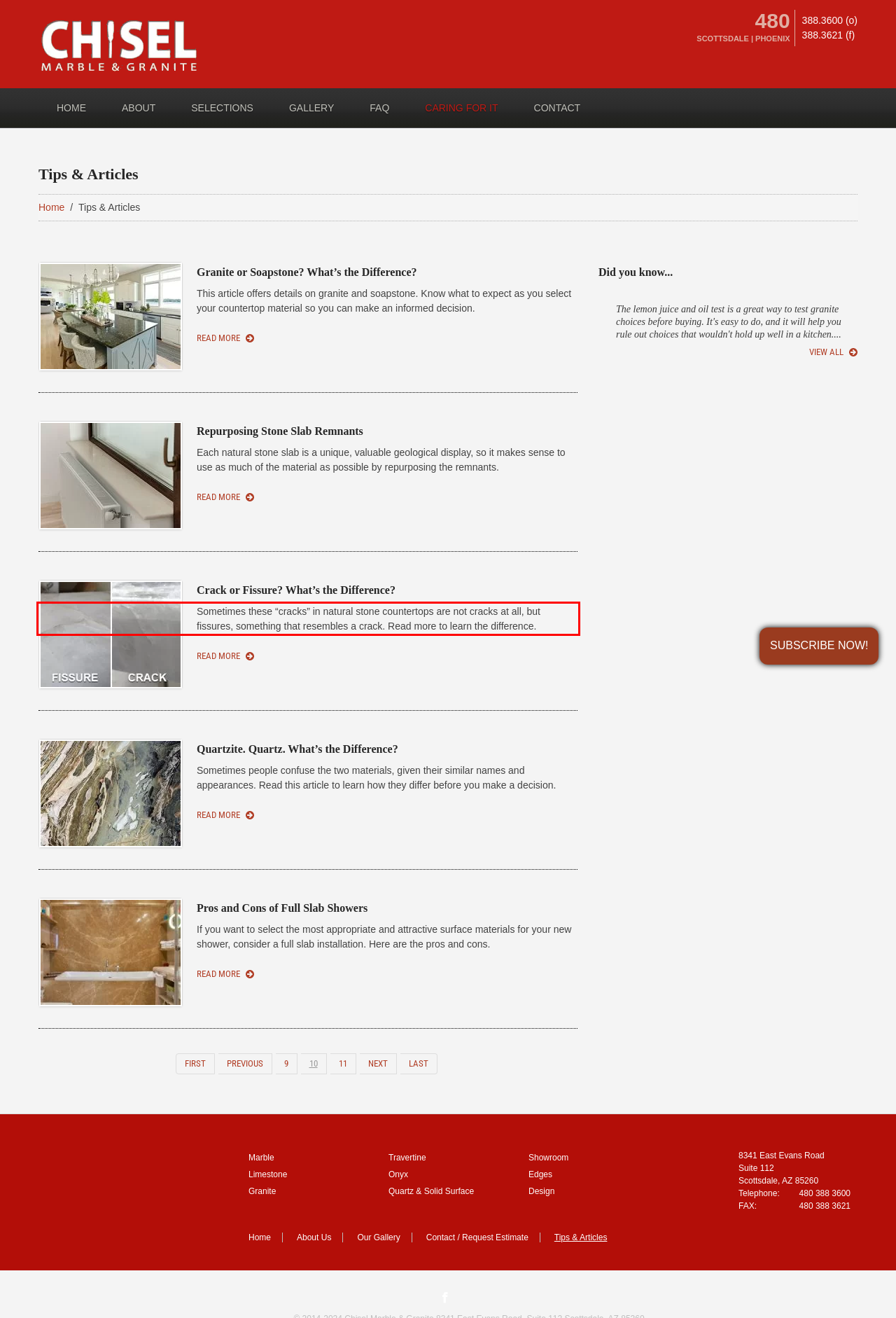You are provided with a screenshot of a webpage that includes a UI element enclosed in a red rectangle. Extract the text content inside this red rectangle.

Sometimes these “cracks” in natural stone countertops are not cracks at all, but fissures, something that resembles a crack. Read more to learn the difference.